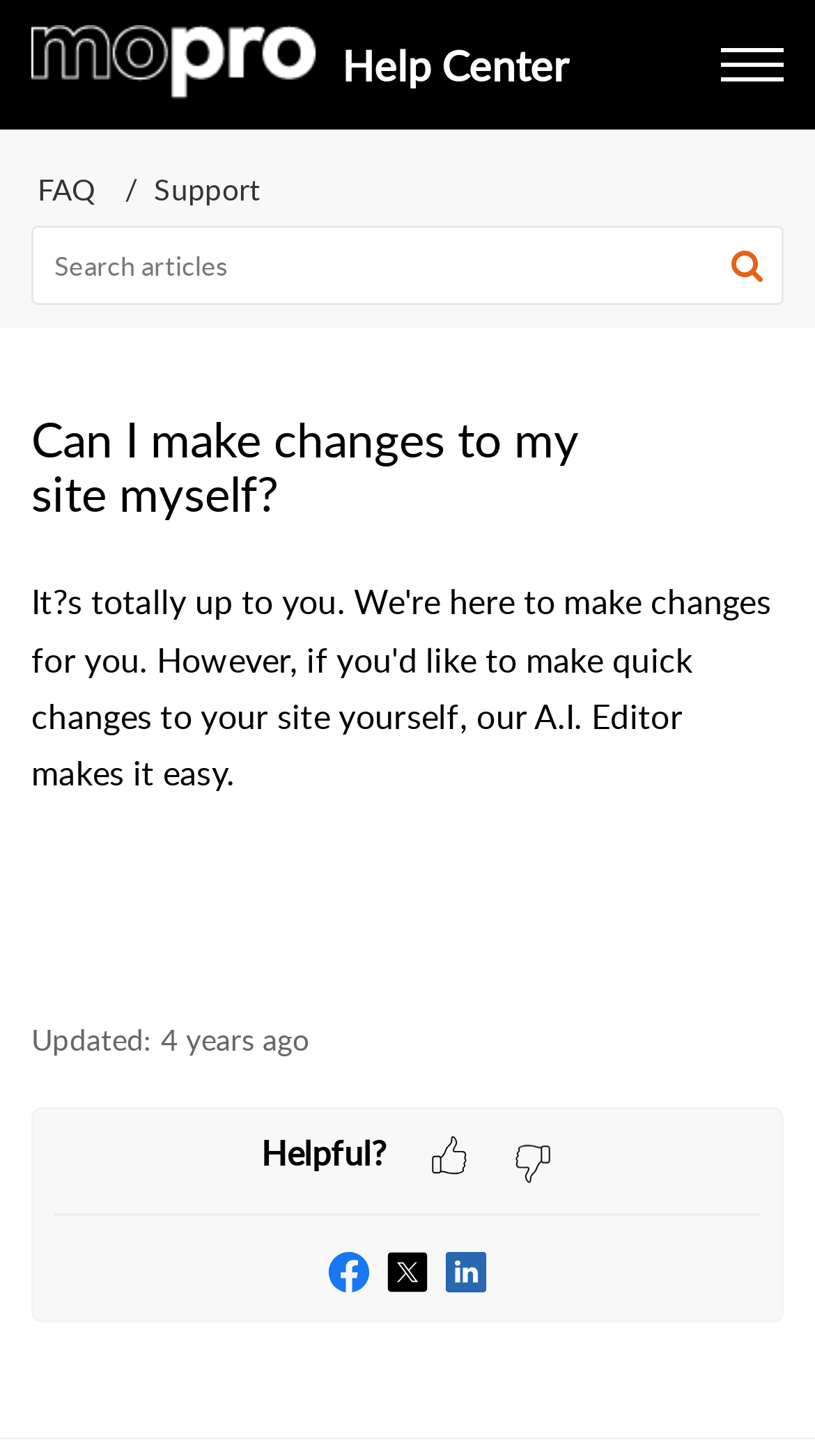Use one word or a short phrase to answer the question provided: 
What is the category of the current webpage?

Help Center